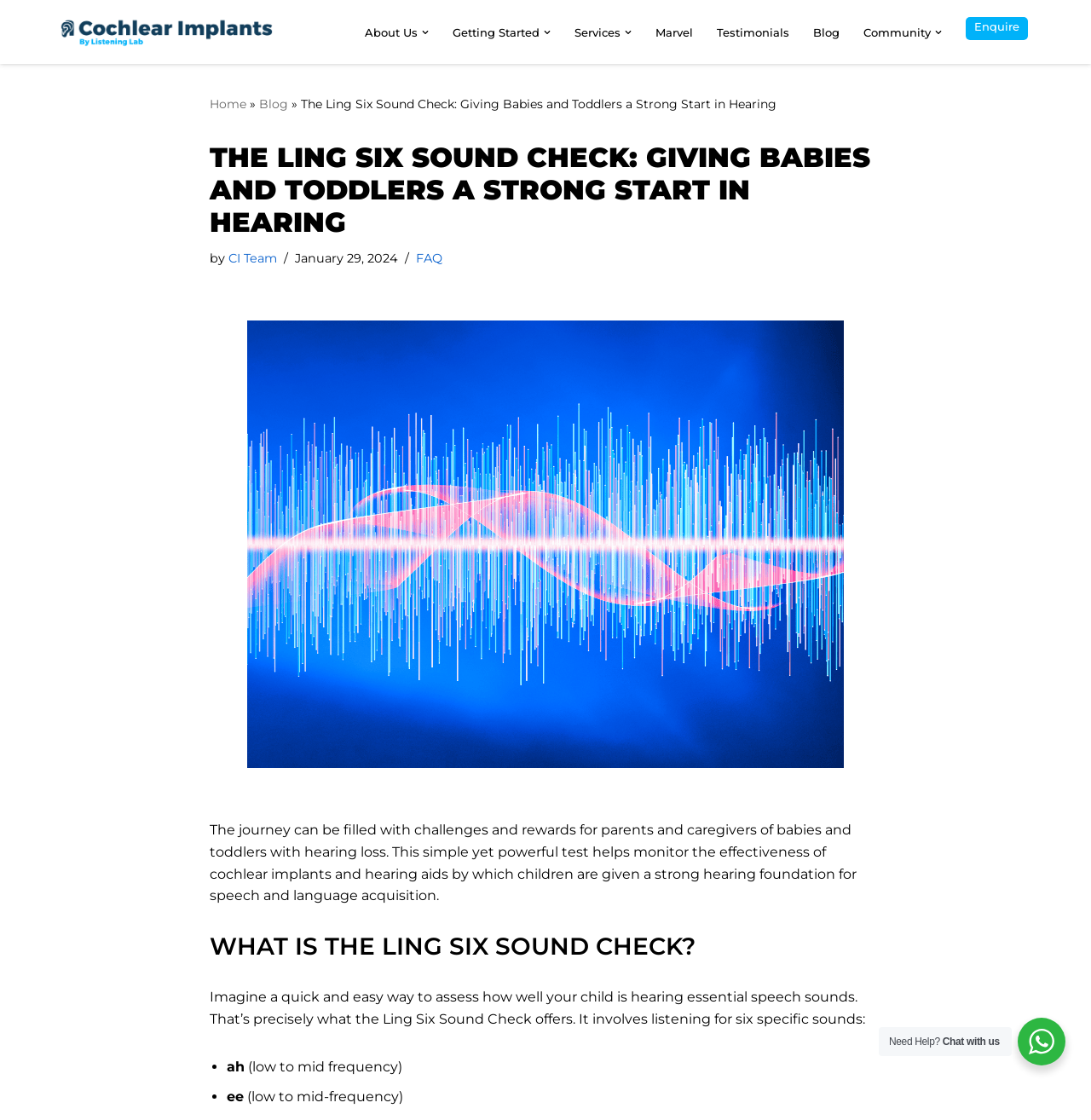Answer briefly with one word or phrase:
What are the six specific sounds involved in the Ling Six Sound Check?

ah, ee, etc.